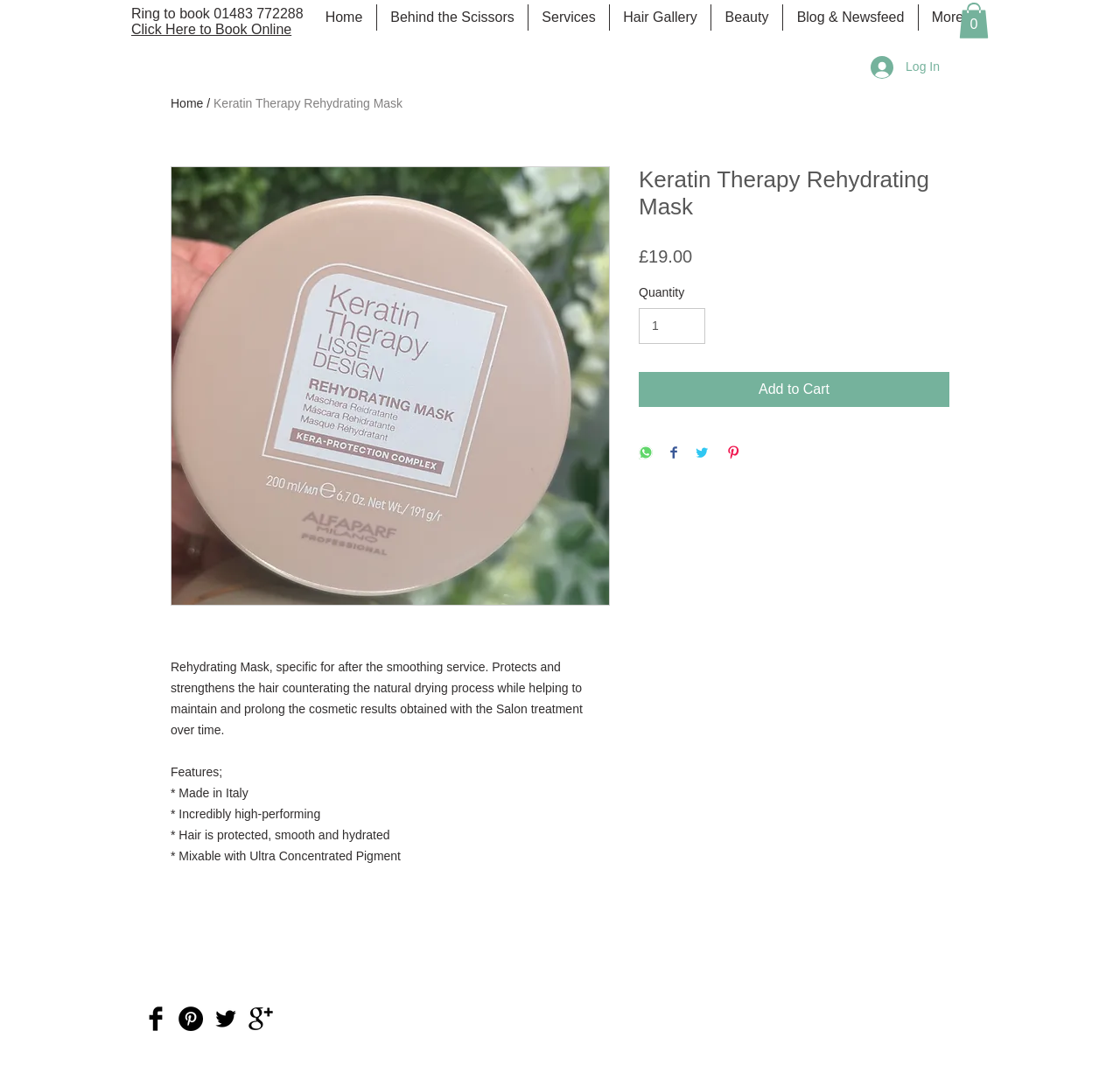Answer this question in one word or a short phrase: How can I book an appointment?

Ring or click to book online